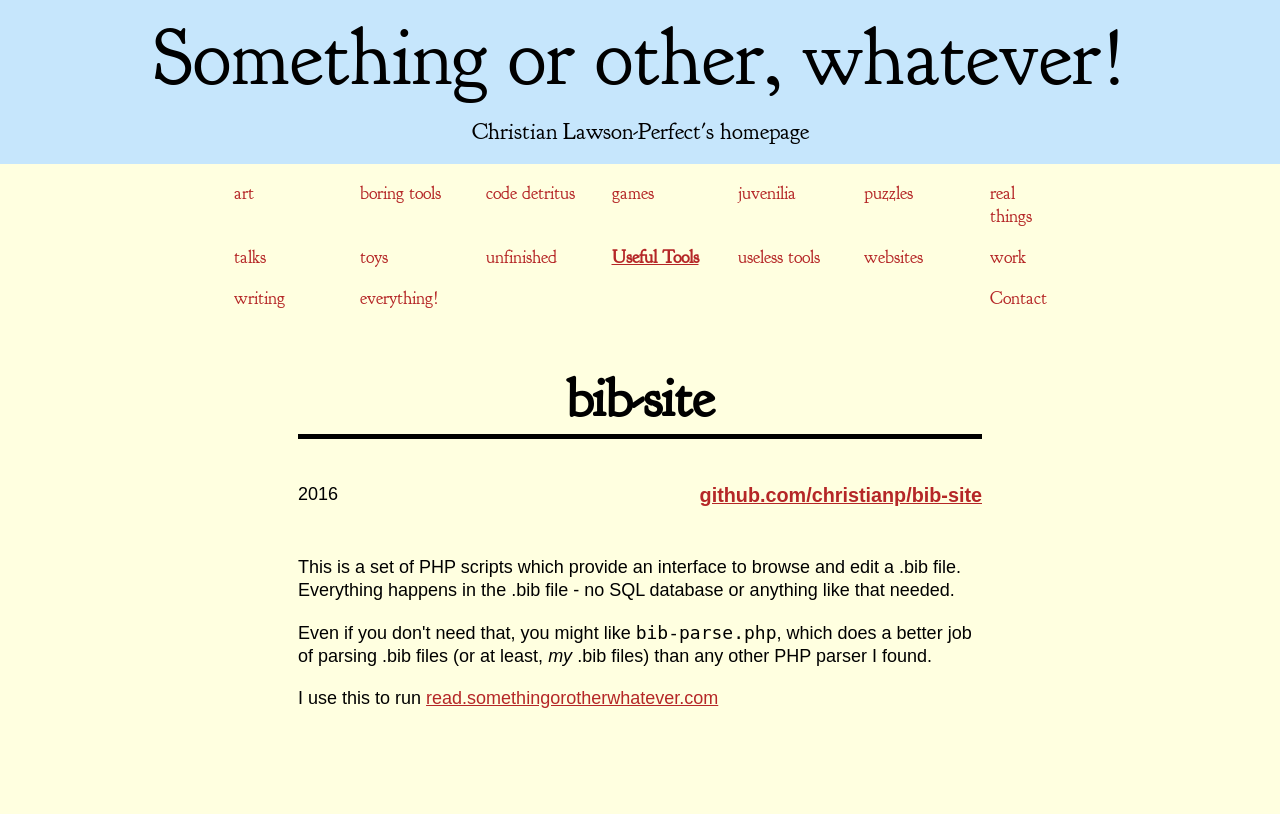From the webpage screenshot, identify the region described by art. Provide the bounding box coordinates as (top-left x, top-left y, bottom-right x, bottom-right y), with each value being a floating point number between 0 and 1.

[0.182, 0.224, 0.198, 0.252]